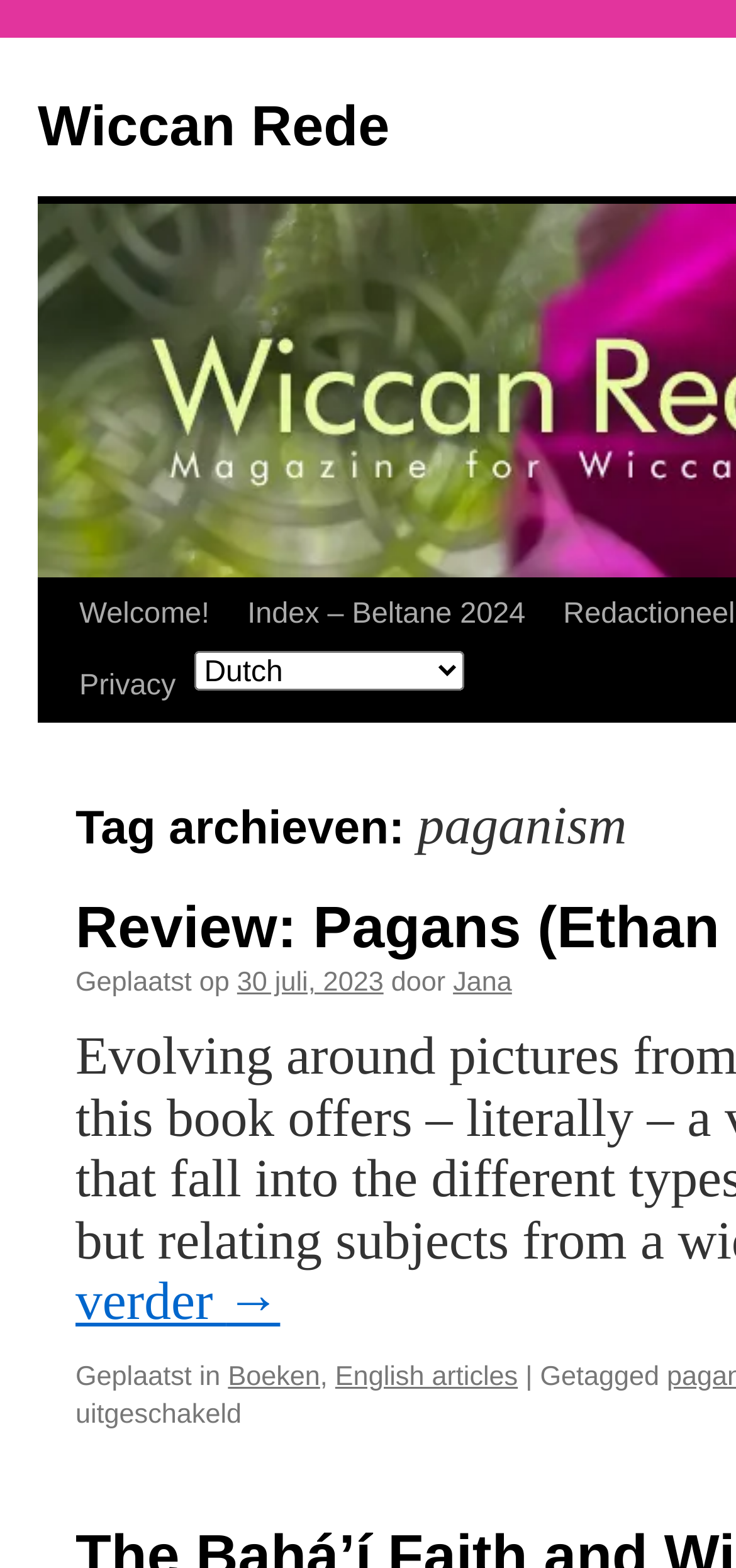Identify and provide the bounding box for the element described by: "30 juli, 2023".

[0.322, 0.618, 0.521, 0.637]